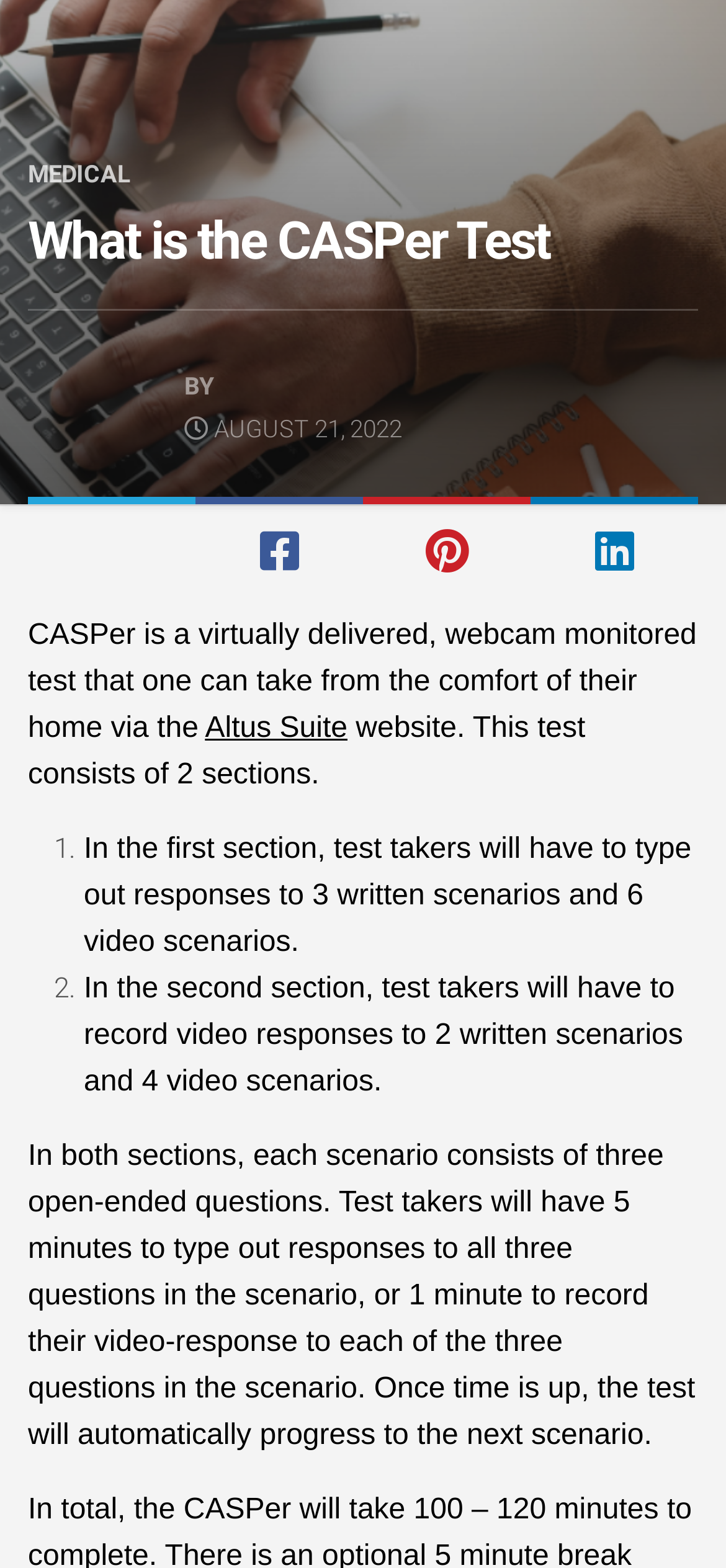Identify the bounding box of the UI element that matches this description: "Altus Suite".

[0.282, 0.455, 0.479, 0.475]